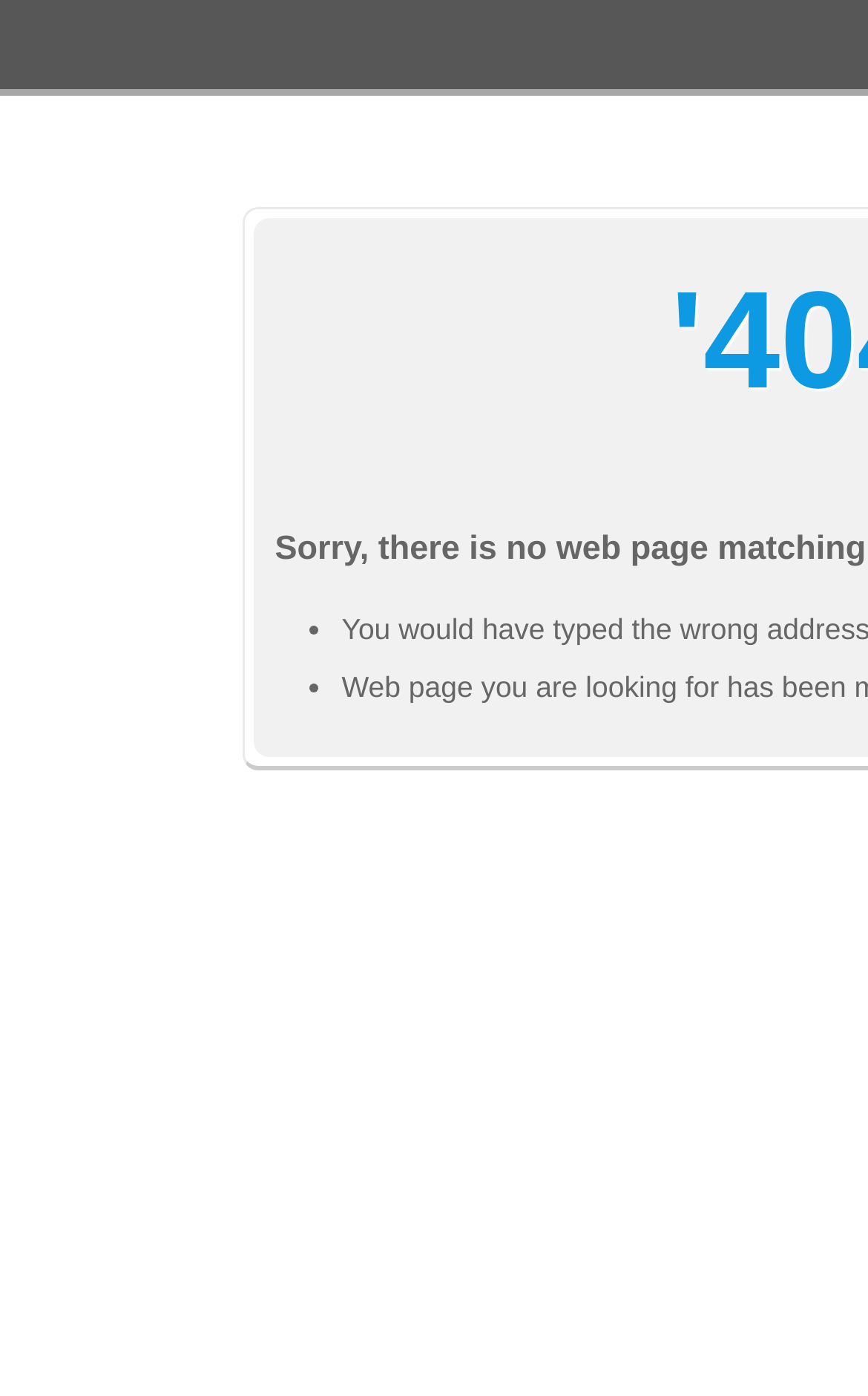Please locate and retrieve the main header text of the webpage.

'404'- File Not Found